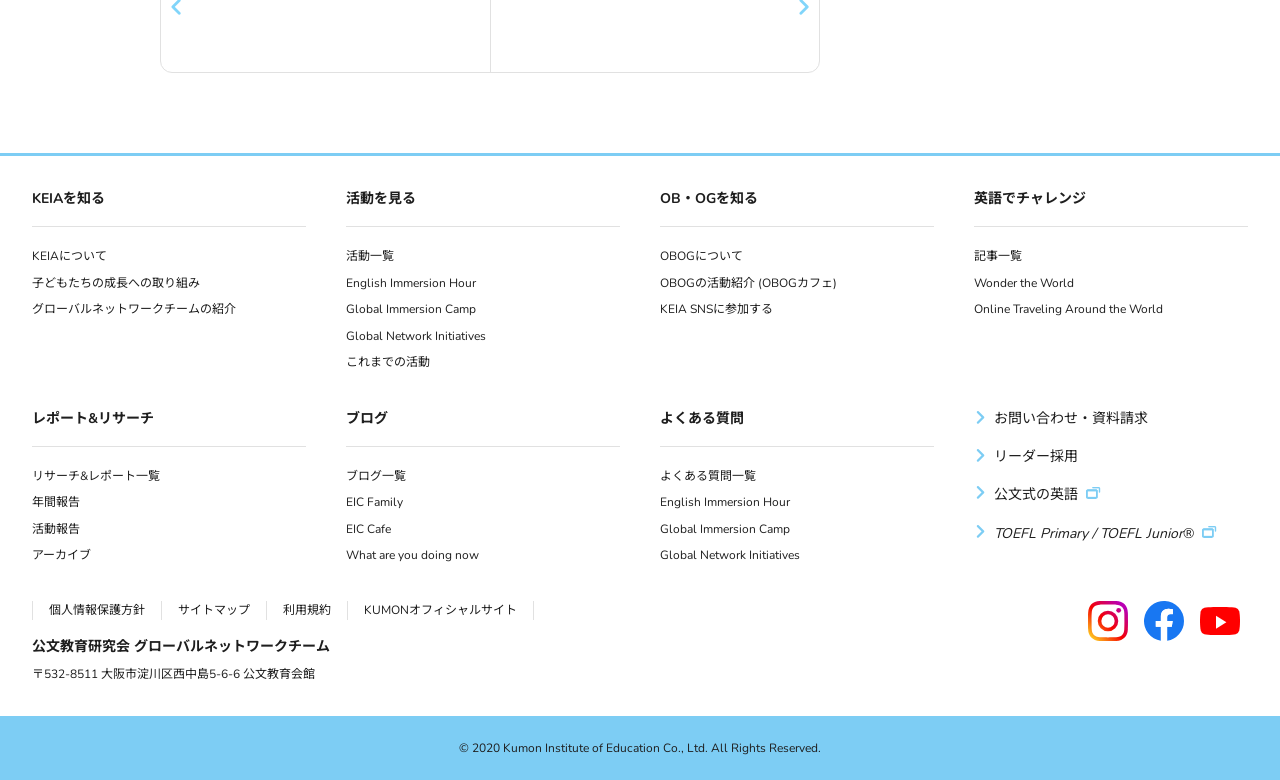What is the main topic of this webpage?
From the screenshot, supply a one-word or short-phrase answer.

KEIA